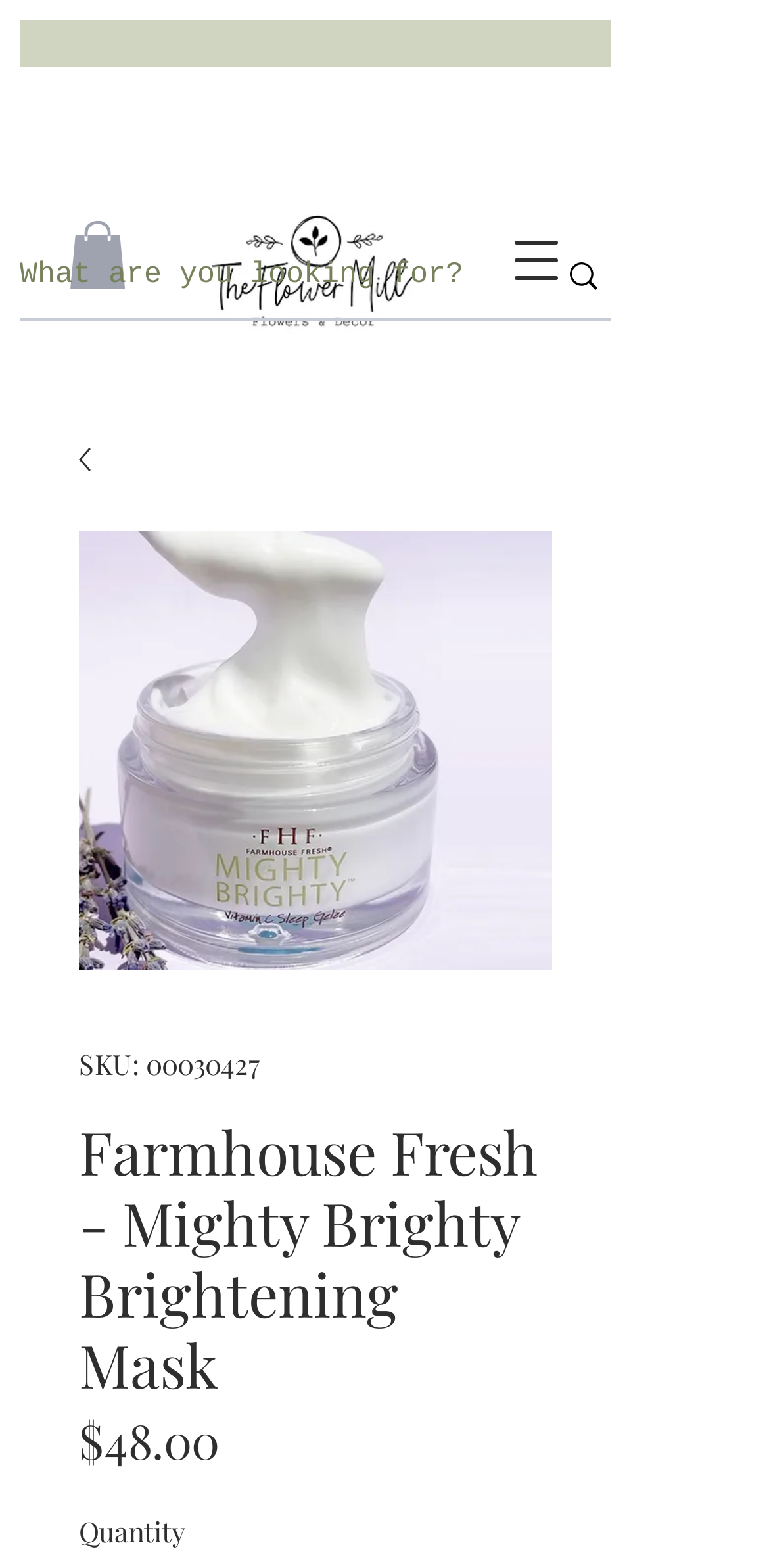For the following element description, predict the bounding box coordinates in the format (top-left x, top-left y, bottom-right x, bottom-right y). All values should be floating point numbers between 0 and 1. Description: aria-label="Open navigation menu"

[0.633, 0.135, 0.762, 0.197]